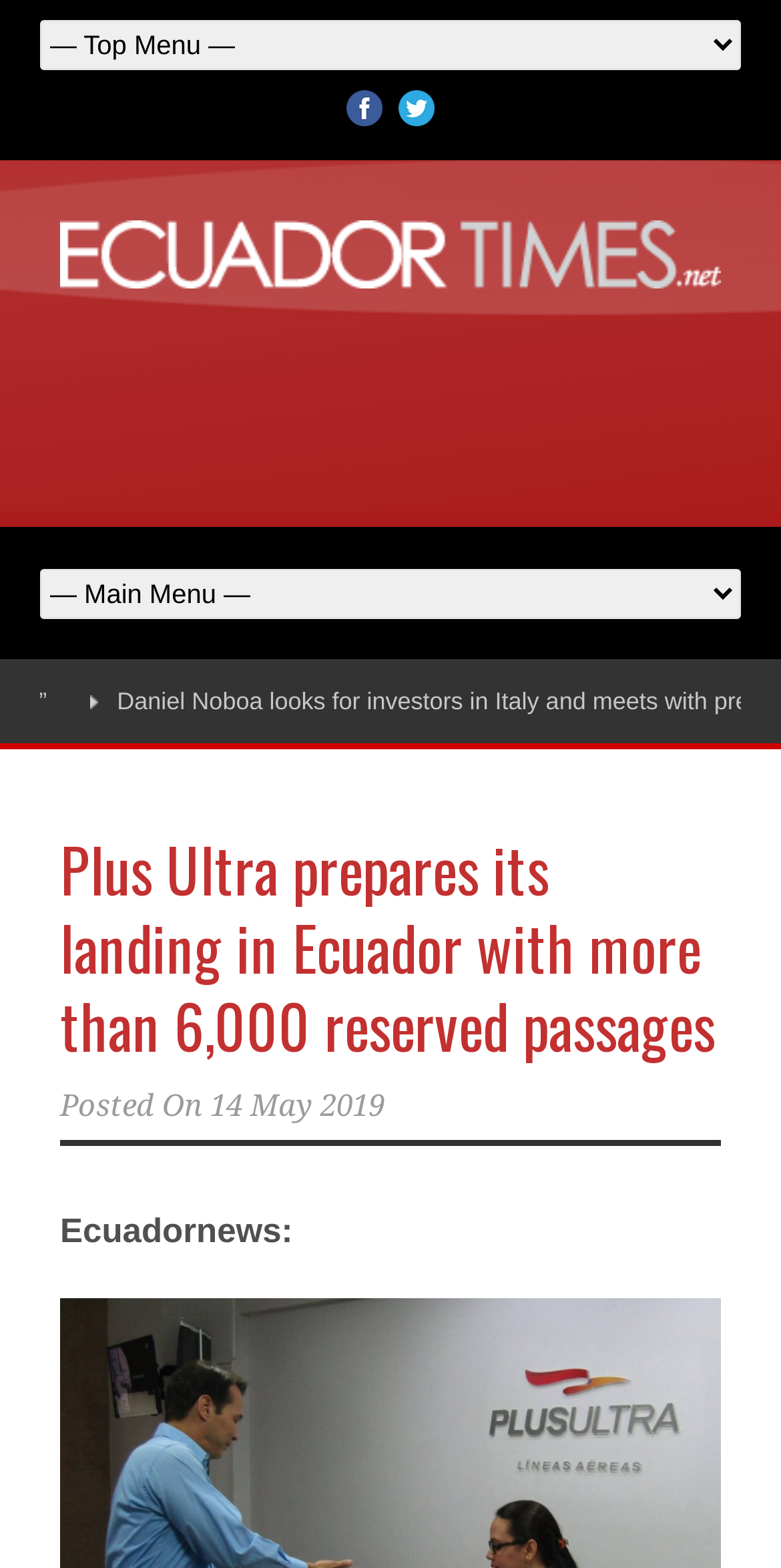Write an elaborate caption that captures the essence of the webpage.

The webpage is a news article page from EcuadorTimes.net. At the top, there is a combobox on the left and a set of social media links, including Facebook and Twitter, on the right. Below the social media links, there is a large banner image that spans almost the entire width of the page.

Further down, there is an iframe advertisement that takes up a significant portion of the page. Above the advertisement, there is a heading that reads "Plus Ultra prepares its landing in Ecuador with more than 6,000 reserved passages", which is also a clickable link. Below the heading, there is a label "Posted On" followed by the date "14 May 2019", which is also a link.

On the left side of the page, there is a smaller combobox. At the bottom of the page, there is a label "Ecuadornews:". The overall layout of the page is divided into sections, with clear headings and concise text.